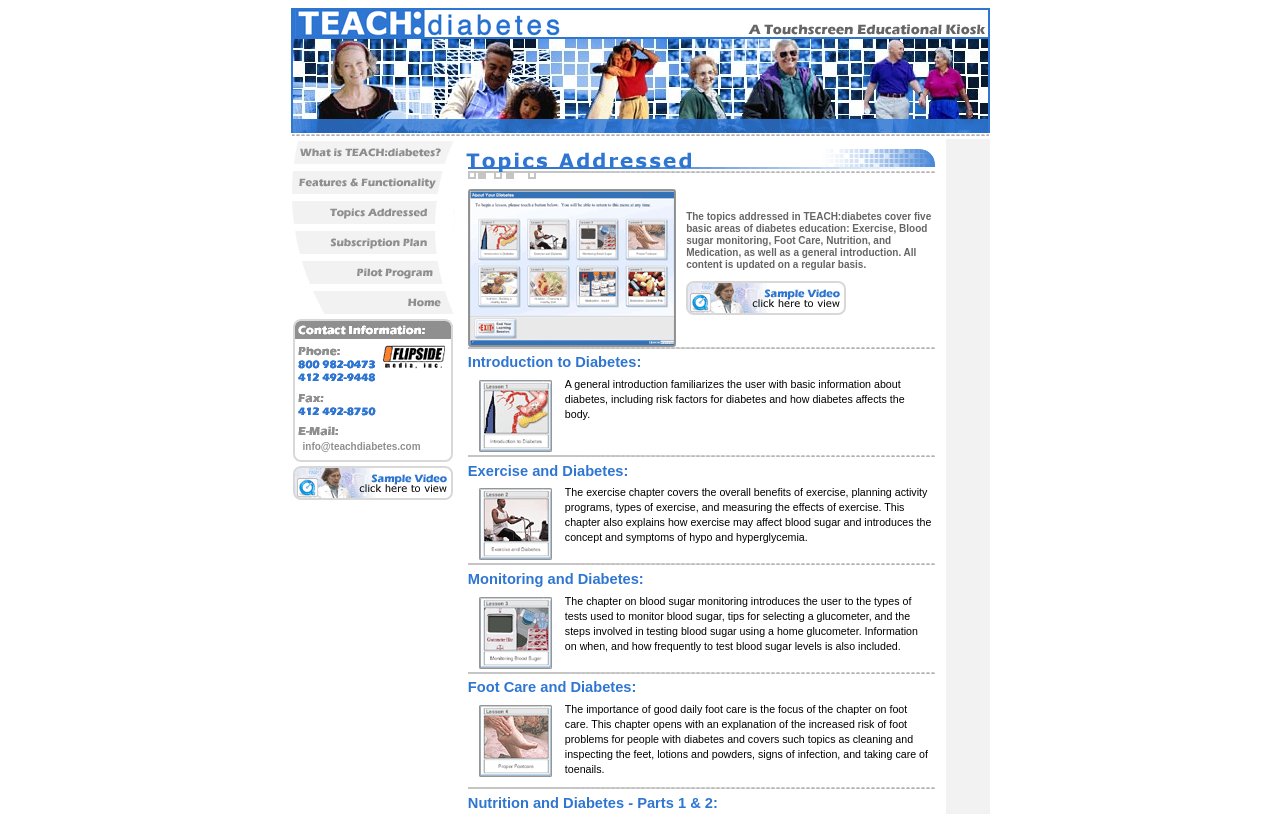Please specify the bounding box coordinates of the clickable region to carry out the following instruction: "Go to the about page". The coordinates should be four float numbers between 0 and 1, in the format [left, top, right, bottom].

None